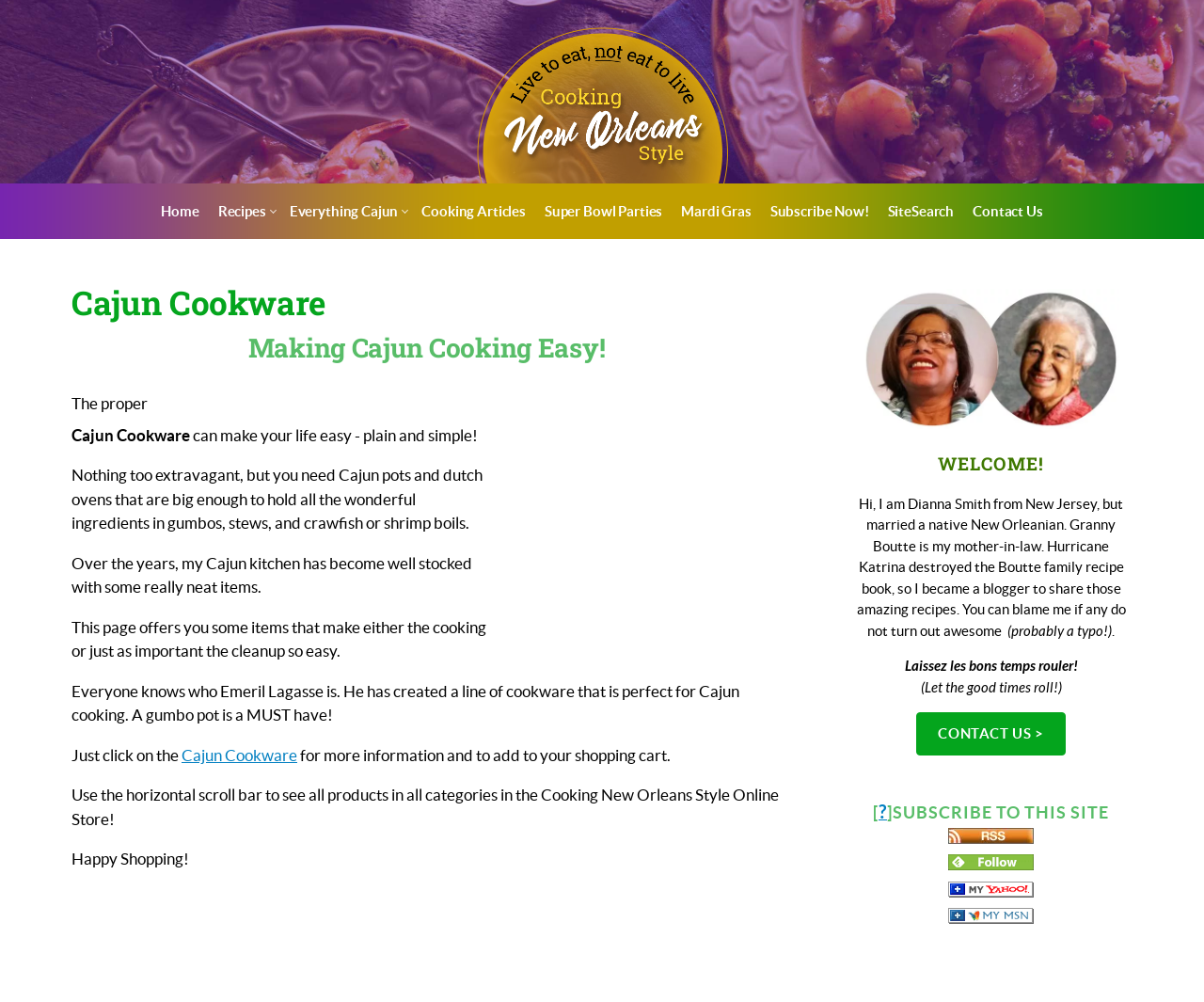Provide the bounding box coordinates of the HTML element described as: "Contact Us >". The bounding box coordinates should be four float numbers between 0 and 1, i.e., [left, top, right, bottom].

[0.761, 0.711, 0.885, 0.754]